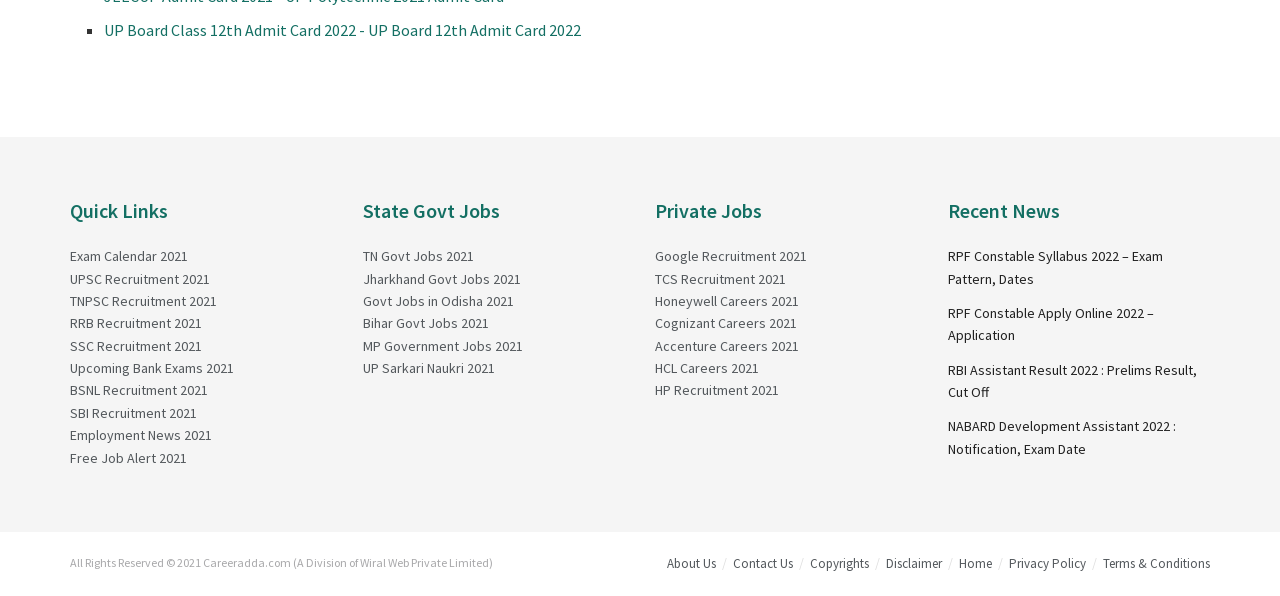Predict the bounding box of the UI element based on the description: "Employment News 2021". The coordinates should be four float numbers between 0 and 1, formatted as [left, top, right, bottom].

[0.055, 0.715, 0.166, 0.745]